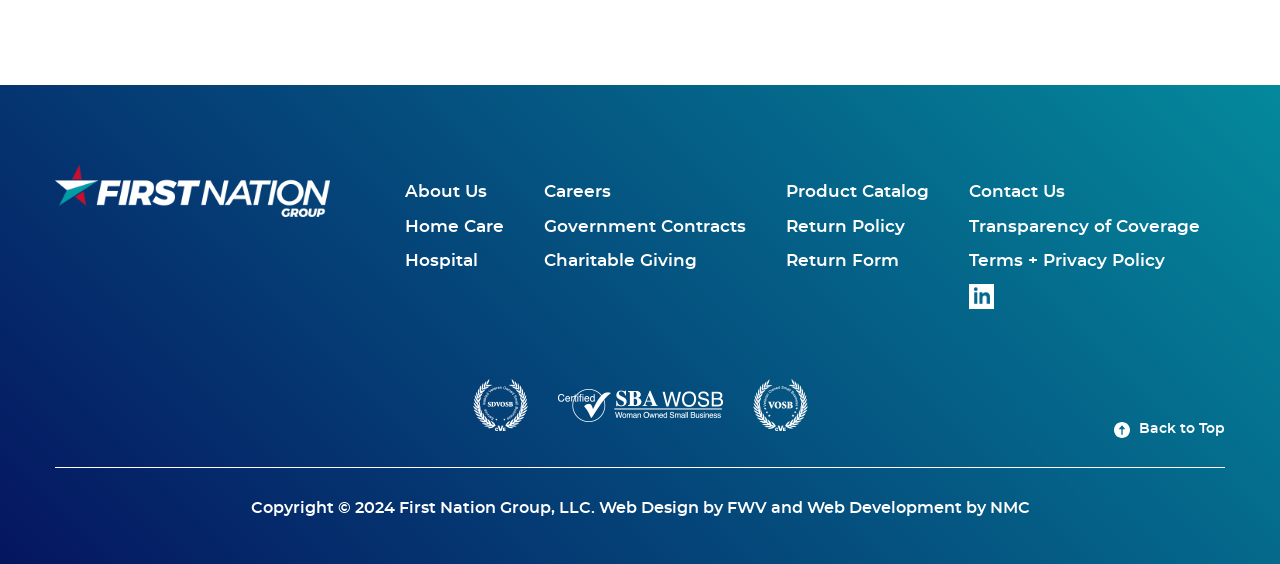Please identify the bounding box coordinates of the area I need to click to accomplish the following instruction: "View Product Catalog".

[0.614, 0.319, 0.726, 0.363]